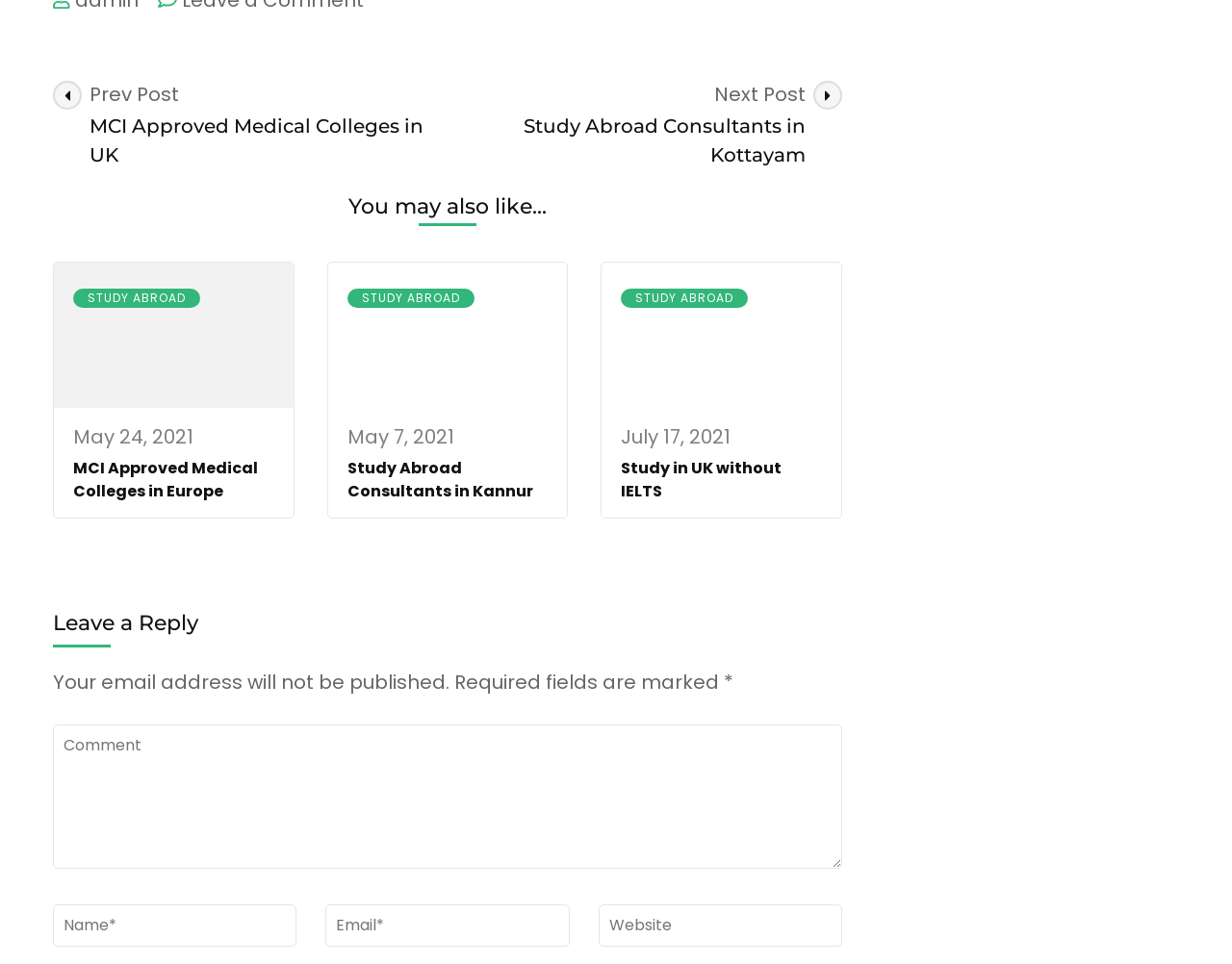Highlight the bounding box coordinates of the element you need to click to perform the following instruction: "Click on 'MCI Approved Medical Colleges in Europe'."

[0.059, 0.474, 0.209, 0.521]